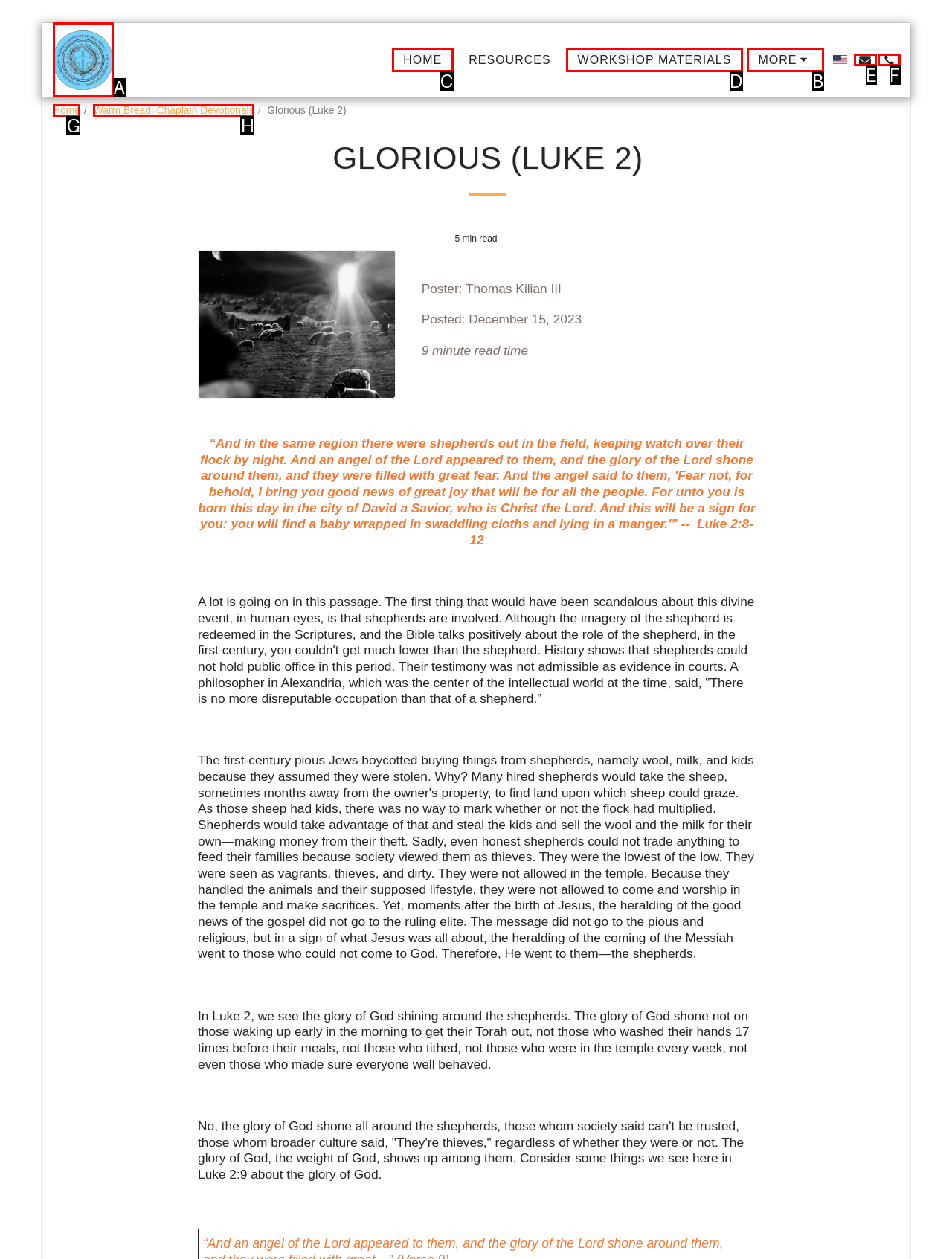Identify the appropriate choice to fulfill this task: Click on the 'MORE' dropdown menu
Respond with the letter corresponding to the correct option.

B